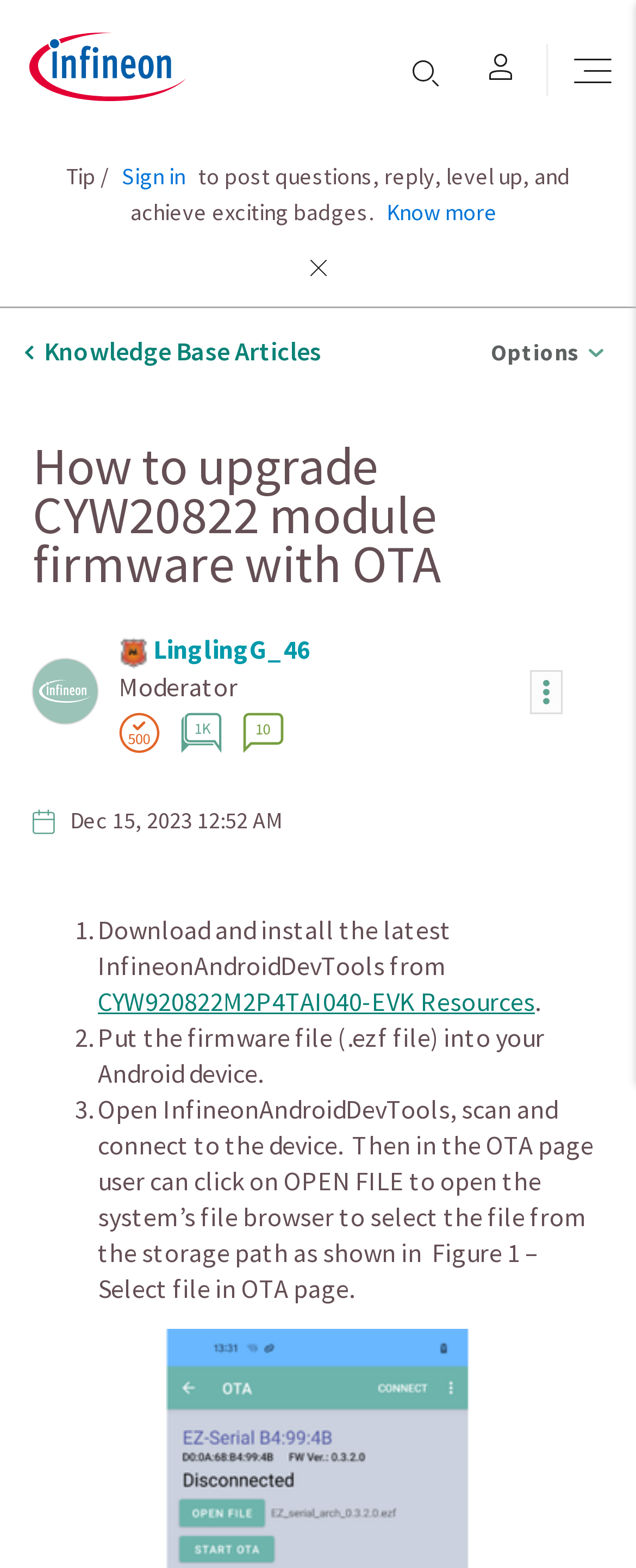Locate the bounding box coordinates for the element described below: "Know more". The coordinates must be four float values between 0 and 1, formatted as [left, top, right, bottom].

[0.608, 0.126, 0.782, 0.145]